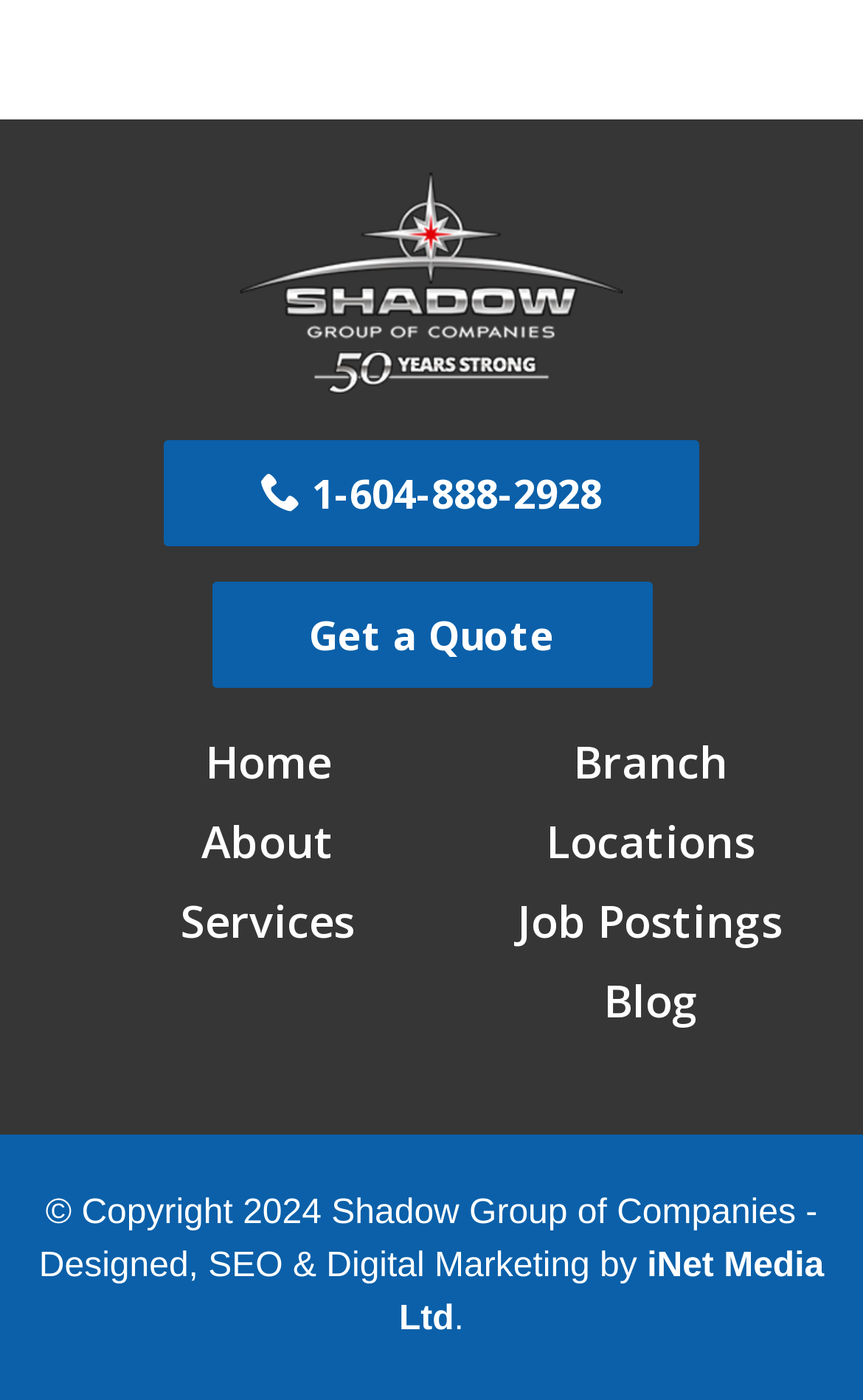What is the name of the company that designed the website?
Use the information from the image to give a detailed answer to the question.

The company name is a link element located at the bottom of the webpage with a bounding box coordinate of [0.462, 0.89, 0.955, 0.955]. The text of this element is 'iNet Media Ltd', which indicates that it is the company that designed the website.